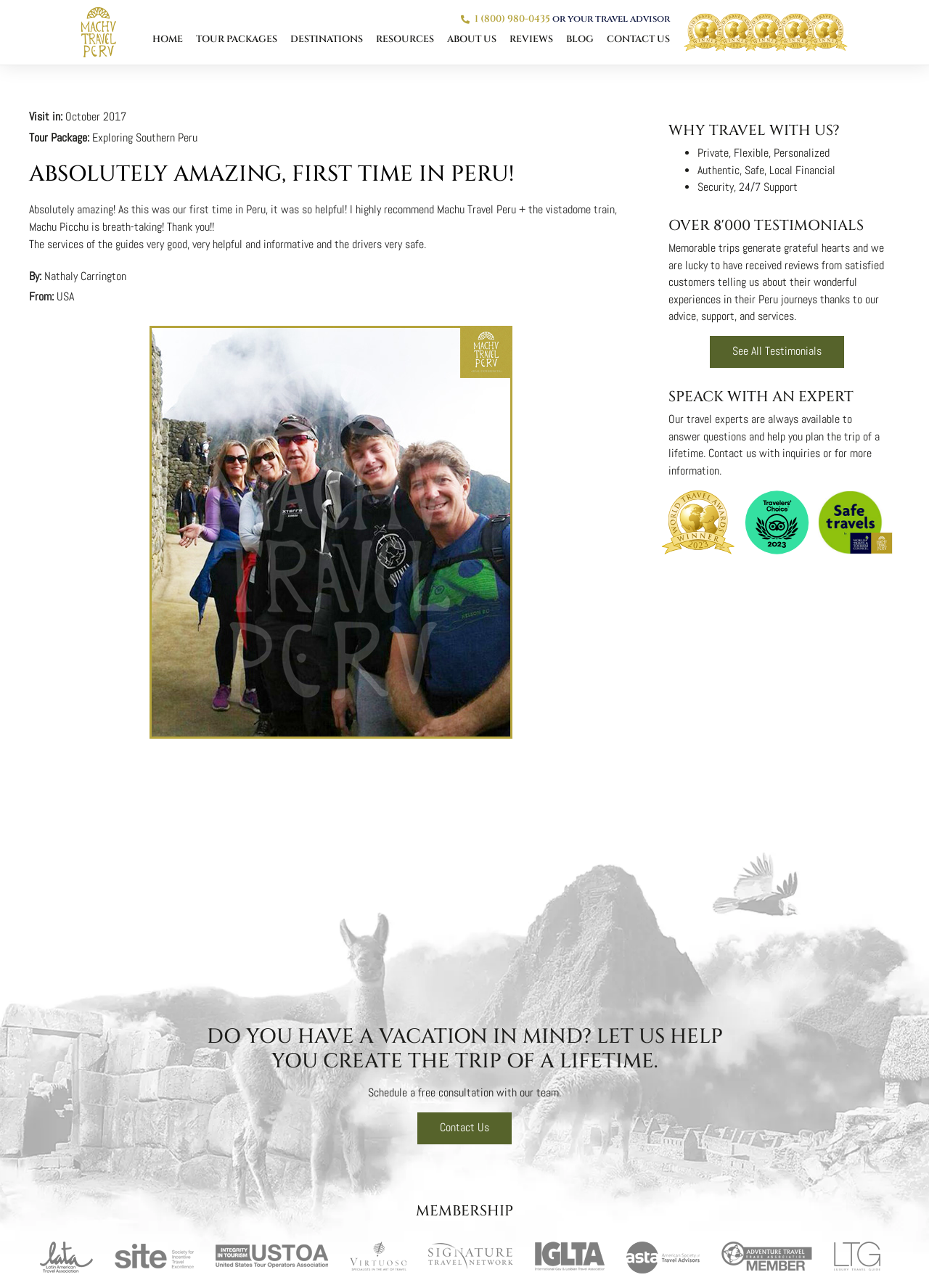Please determine the bounding box coordinates of the element's region to click for the following instruction: "See all testimonials".

[0.764, 0.261, 0.909, 0.286]